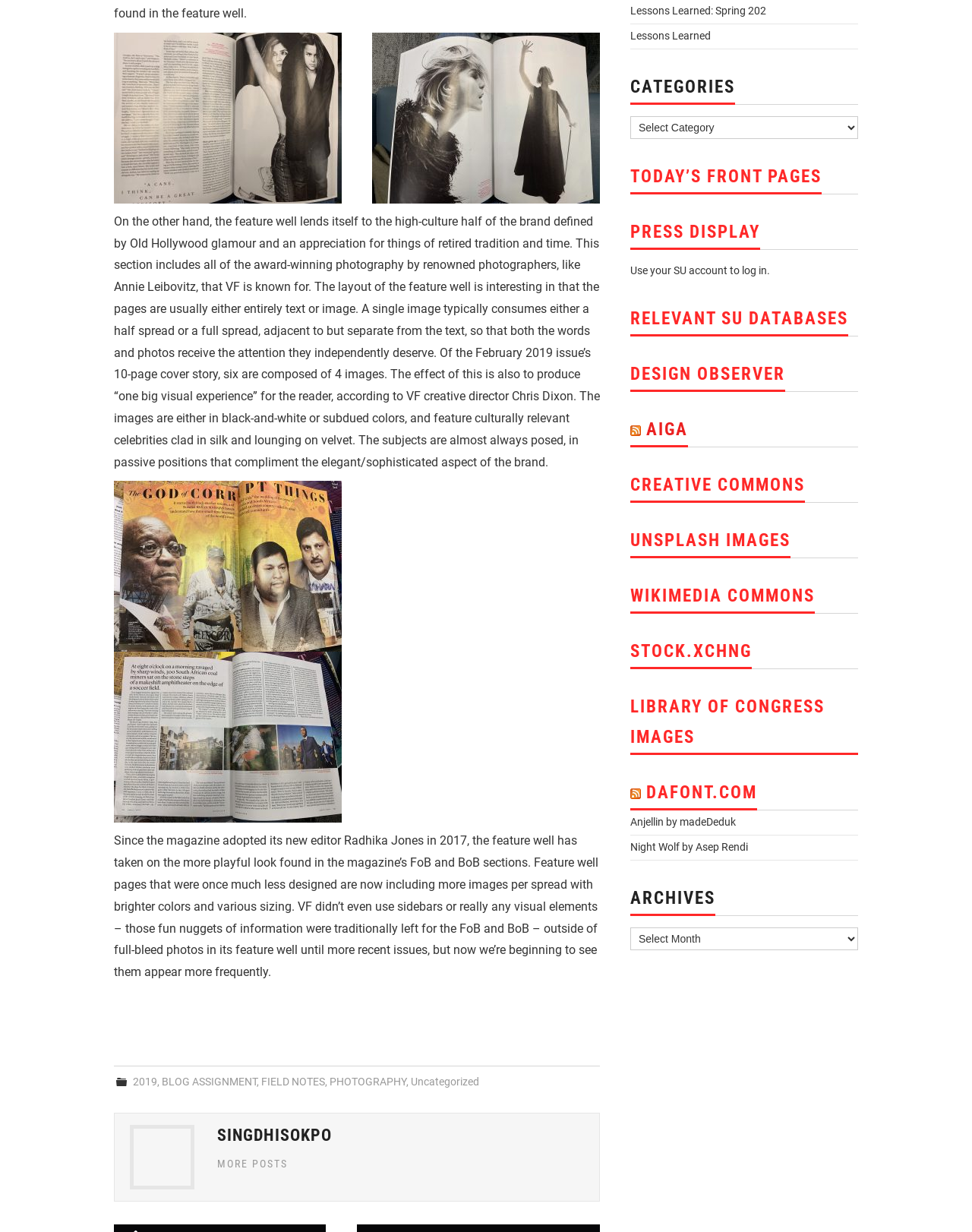Please find the bounding box coordinates of the clickable region needed to complete the following instruction: "Click on the 'LIBRARY OF CONGRESS IMAGES' link". The bounding box coordinates must consist of four float numbers between 0 and 1, i.e., [left, top, right, bottom].

[0.648, 0.565, 0.848, 0.606]